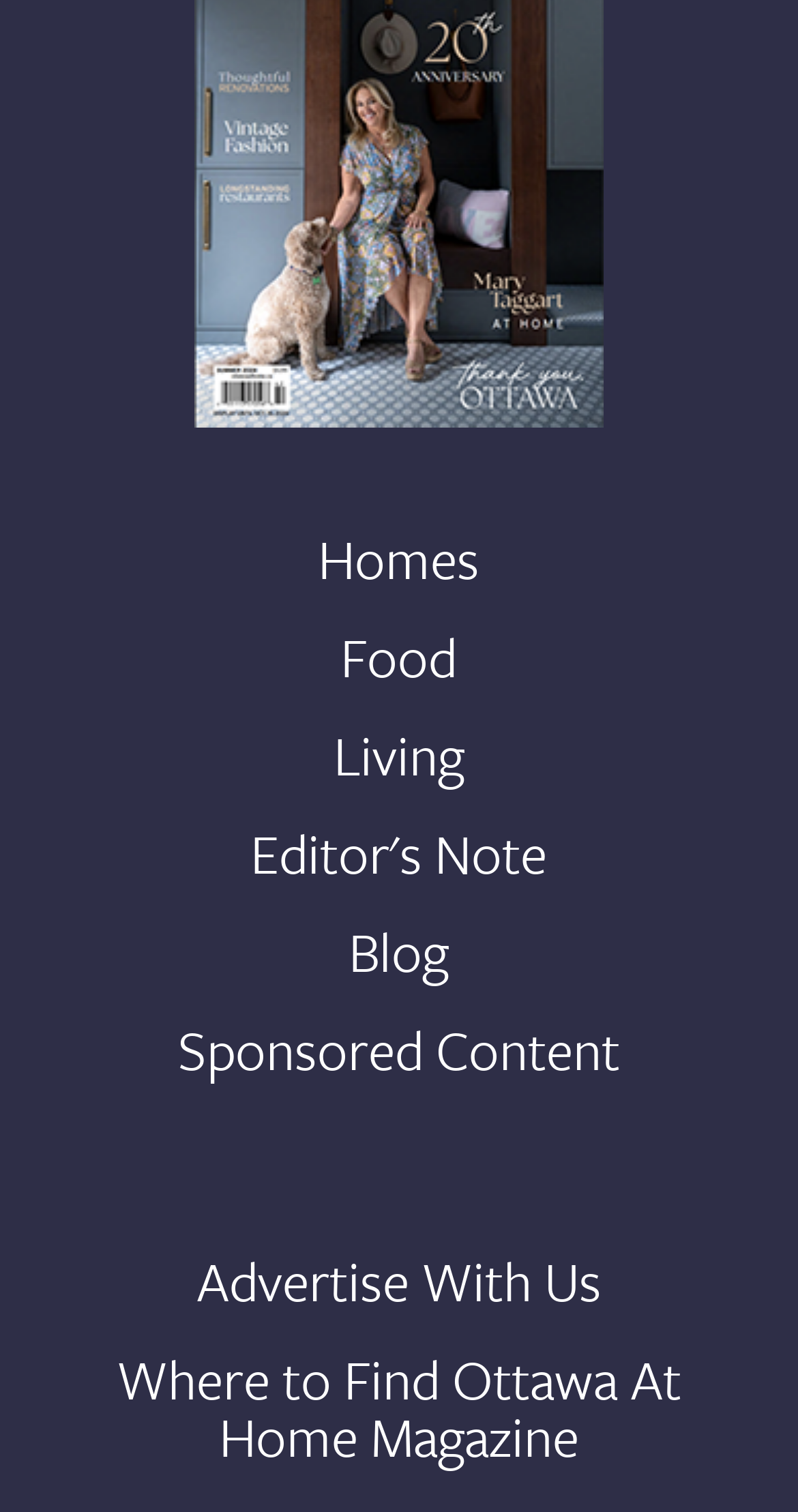Identify the bounding box coordinates of the specific part of the webpage to click to complete this instruction: "Visit the Blog".

[0.158, 0.61, 0.842, 0.648]